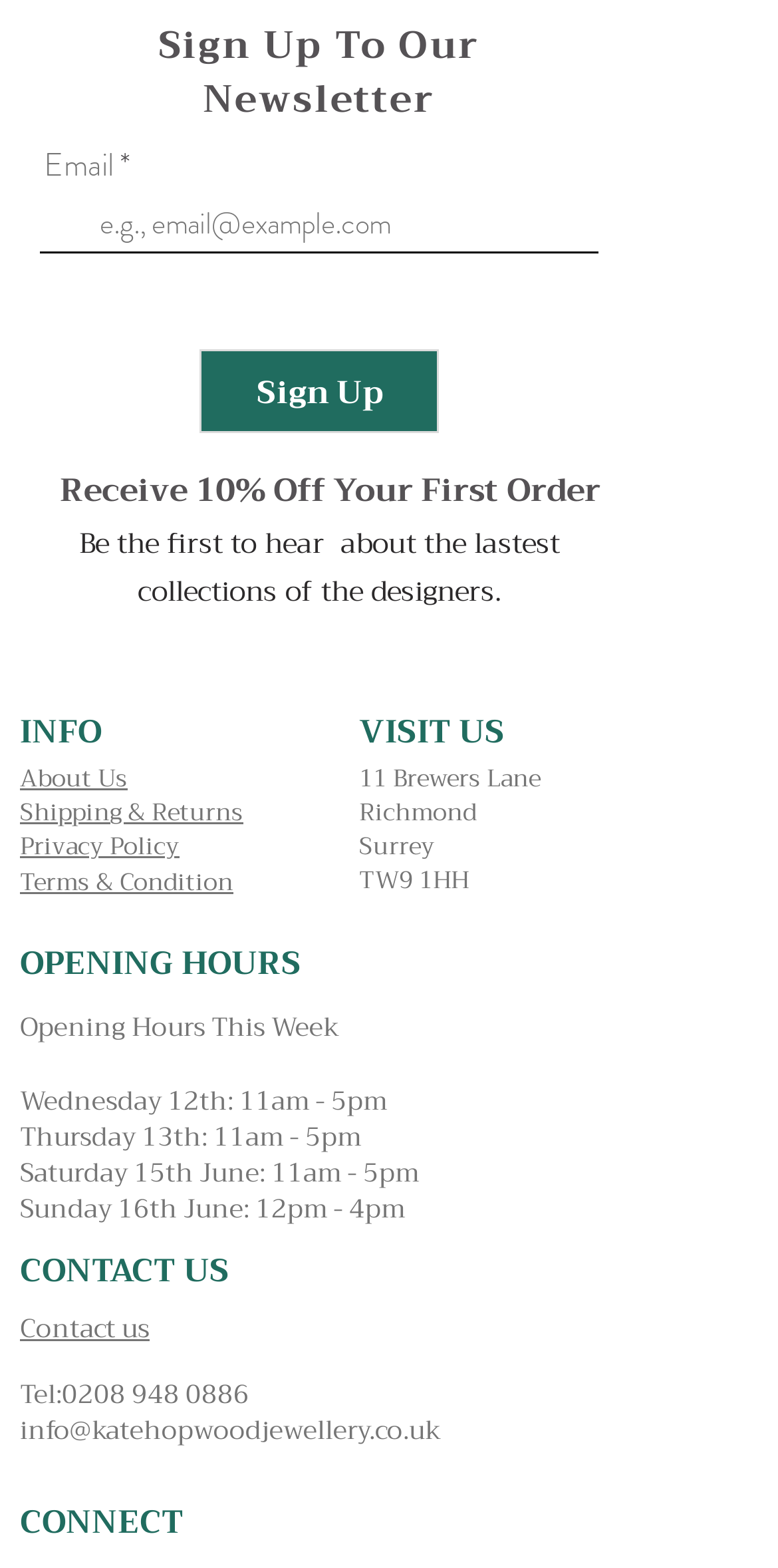Provide a brief response in the form of a single word or phrase:
What is the address of the store?

11 Brewers Lane Richmond Surrey TW9 1HH